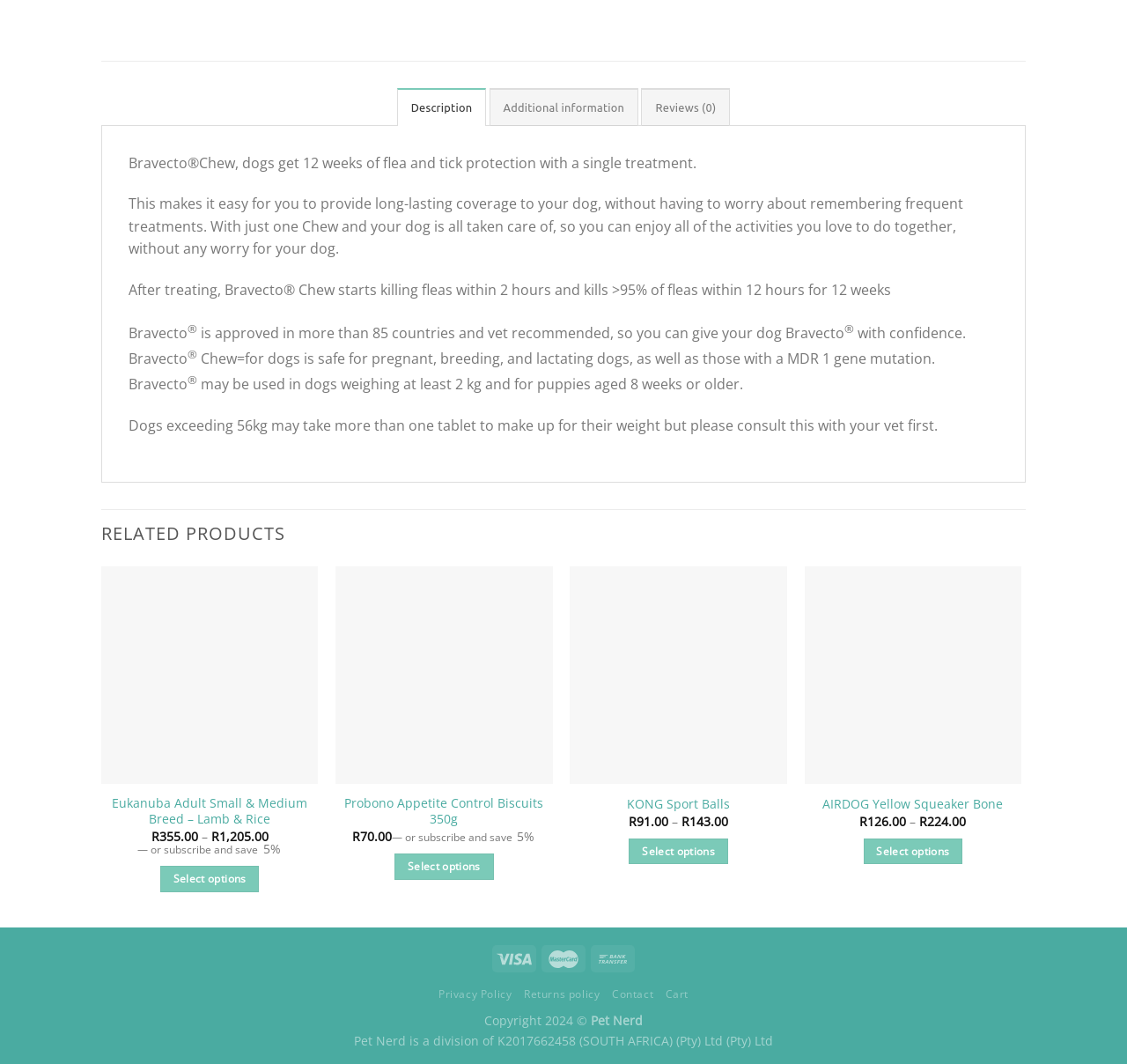Find the bounding box coordinates of the area to click in order to follow the instruction: "Click the 'Description' tab".

[0.352, 0.083, 0.432, 0.118]